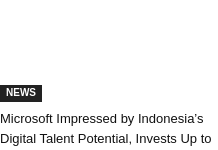Outline with detail what the image portrays.

The image features a news headline announcing that Microsoft is highly impressed by Indonesia's digital talent potential, leading the tech giant to invest up to US$1.7 billion in the country. This significant investment indicates a strong belief in the future of Indonesia's technology sector and its ability to cultivate a skilled workforce. The headline is framed within a "NEWS" section, suggesting it is part of a larger discussion on recent developments in the region's digital landscape.